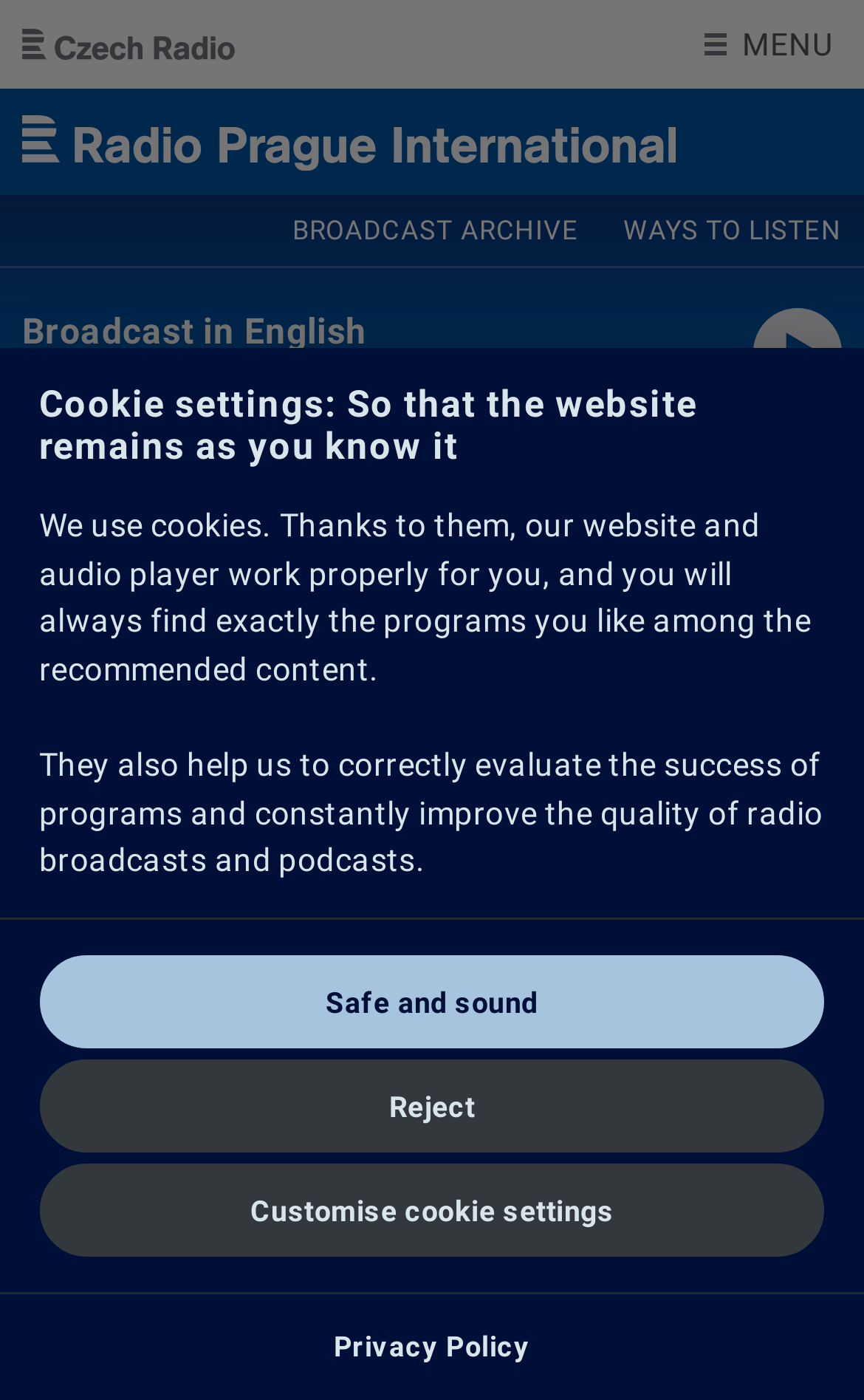Refer to the element description Customise cookie settings and identify the corresponding bounding box in the screenshot. Format the coordinates as (top-left x, top-left y, bottom-right x, bottom-right y) with values in the range of 0 to 1.

[0.045, 0.832, 0.955, 0.898]